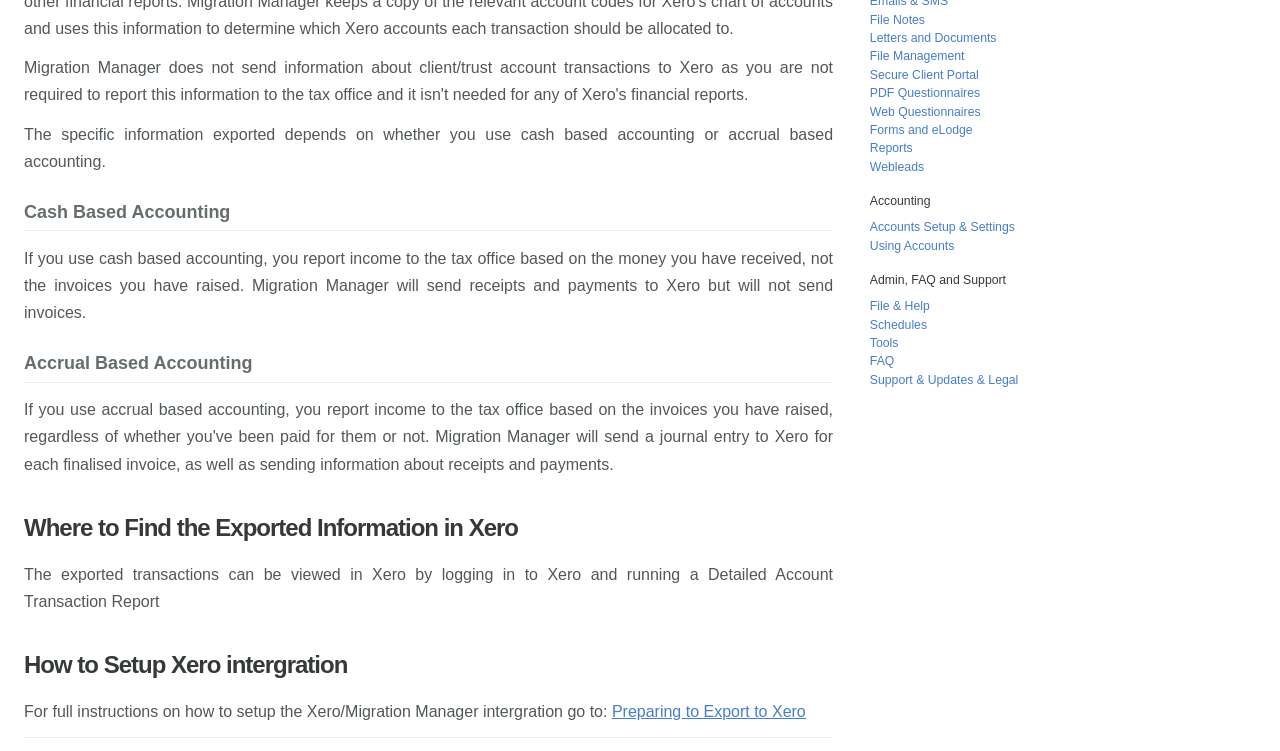Please identify the bounding box coordinates of the area that needs to be clicked to fulfill the following instruction: "View information on preparing to export to Xero."

[0.478, 0.936, 0.63, 0.958]